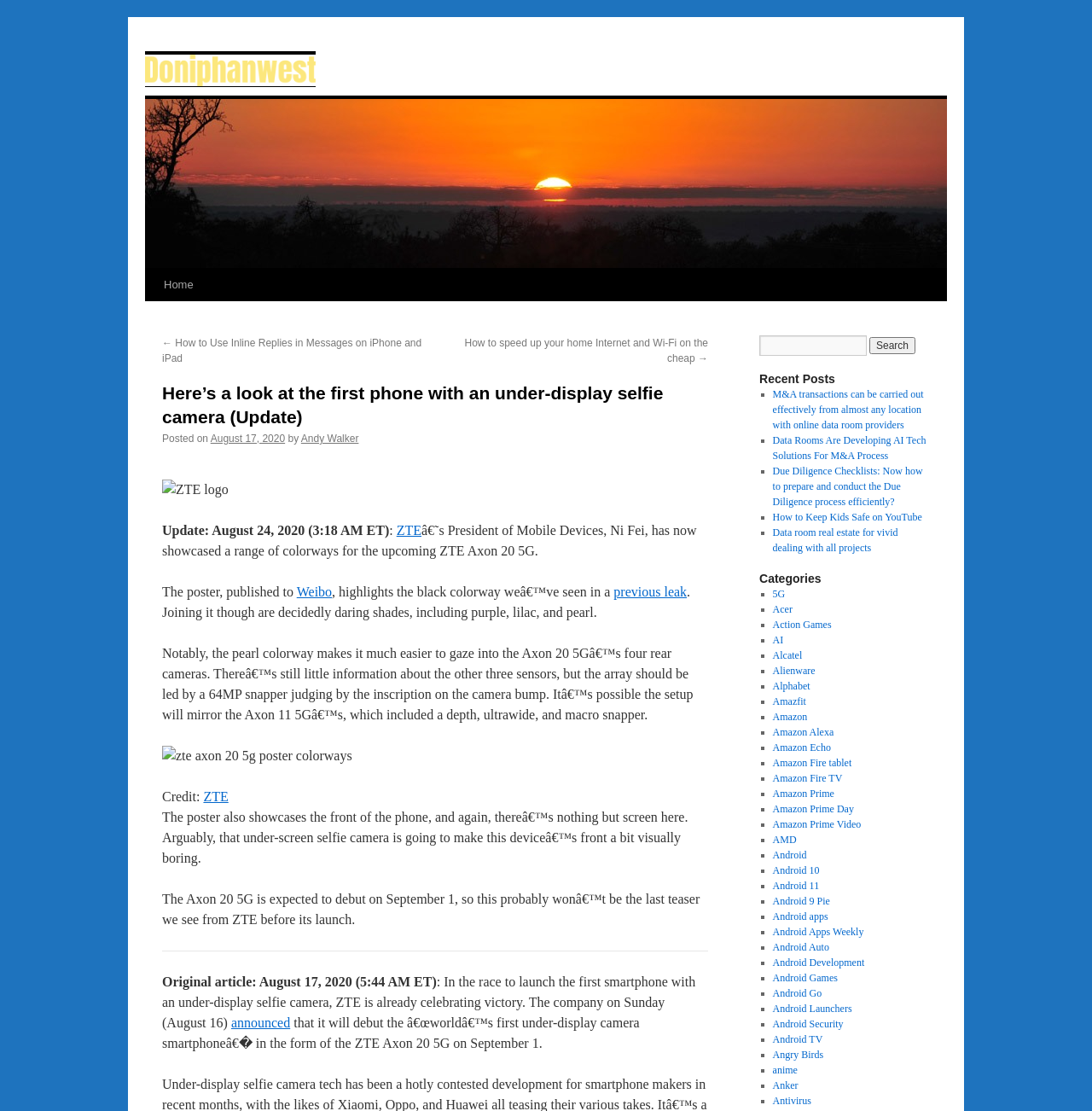Could you highlight the region that needs to be clicked to execute the instruction: "Click the 'Home' link"?

[0.142, 0.242, 0.185, 0.271]